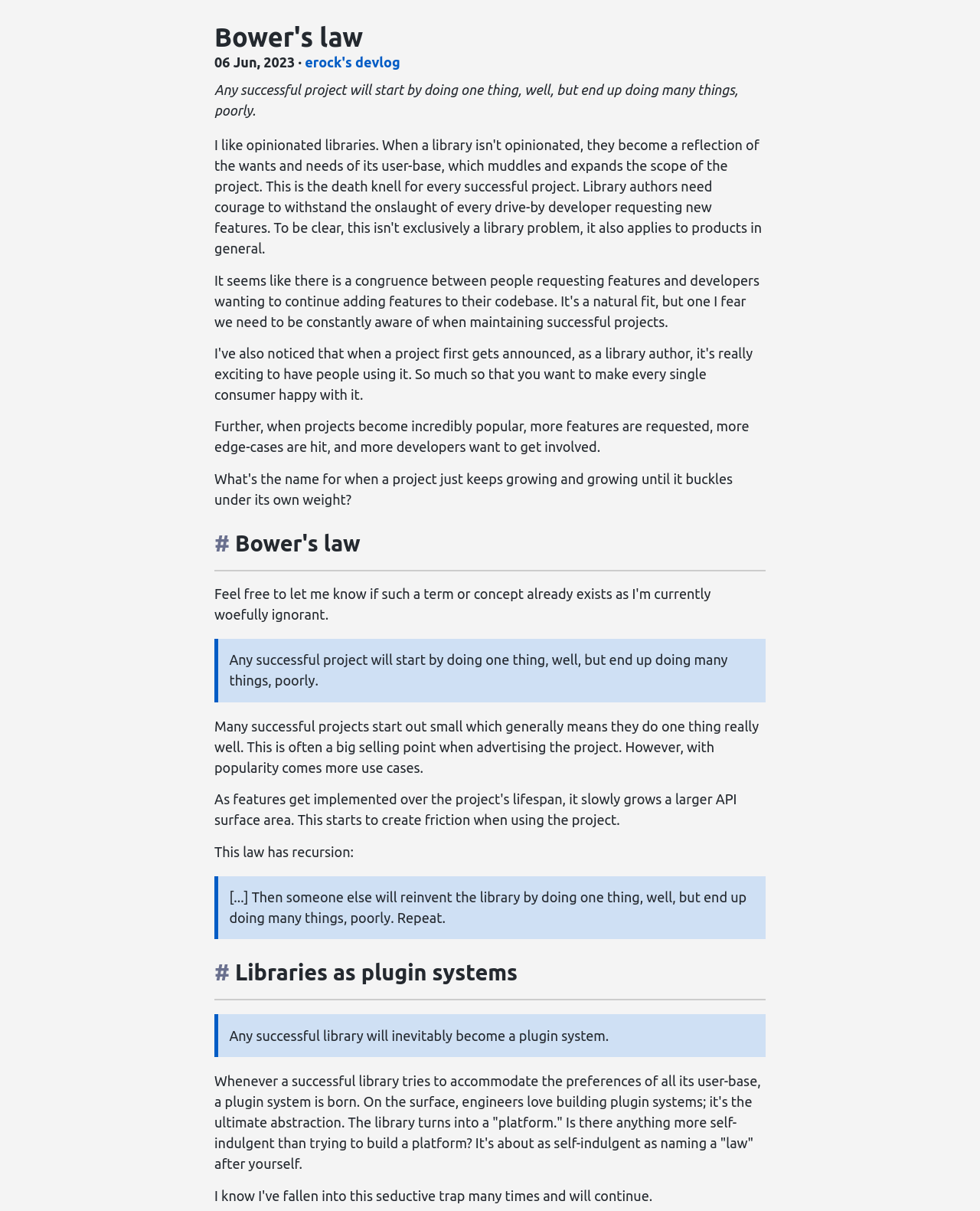What happens when a successful library tries to accommodate user preferences? Examine the screenshot and reply using just one word or a brief phrase.

A plugin system is born